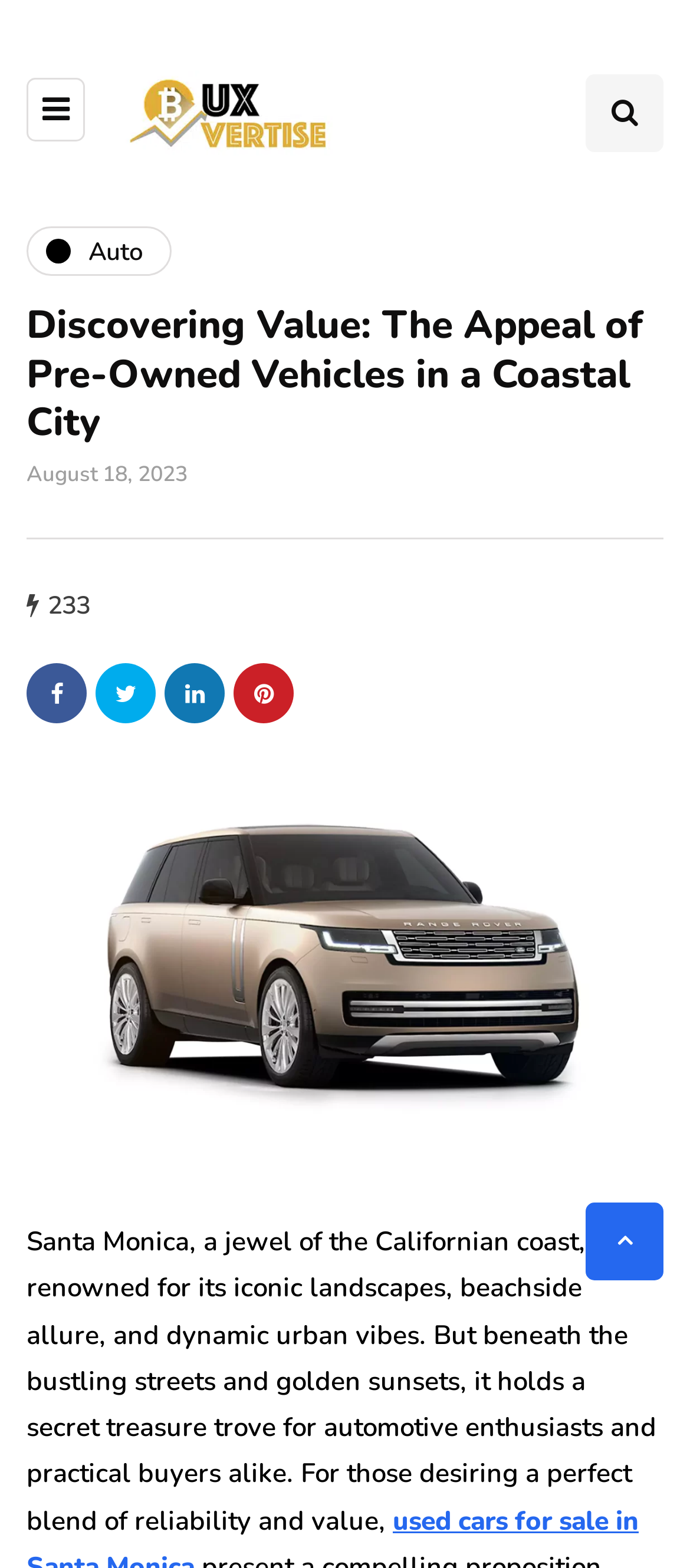Given the webpage screenshot and the description, determine the bounding box coordinates (top-left x, top-left y, bottom-right x, bottom-right y) that define the location of the UI element matching this description: parent_node: Auto aria-label="Scroll to top"

[0.849, 0.767, 0.962, 0.817]